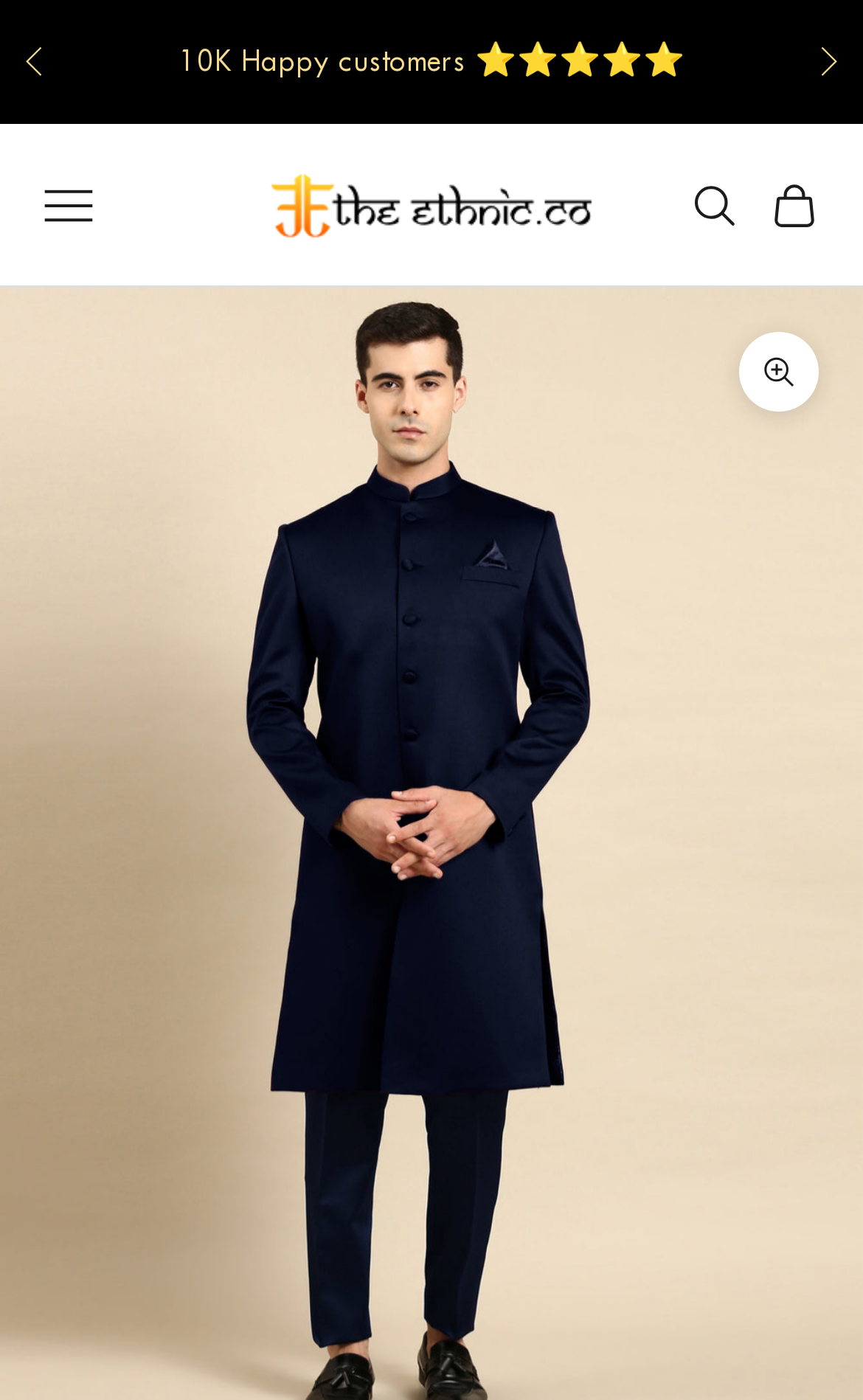Using the information in the image, give a comprehensive answer to the question: 
What can be done with the picture?

I found that the picture can be zoomed by looking at the button element with the text 'Zoom picture'.